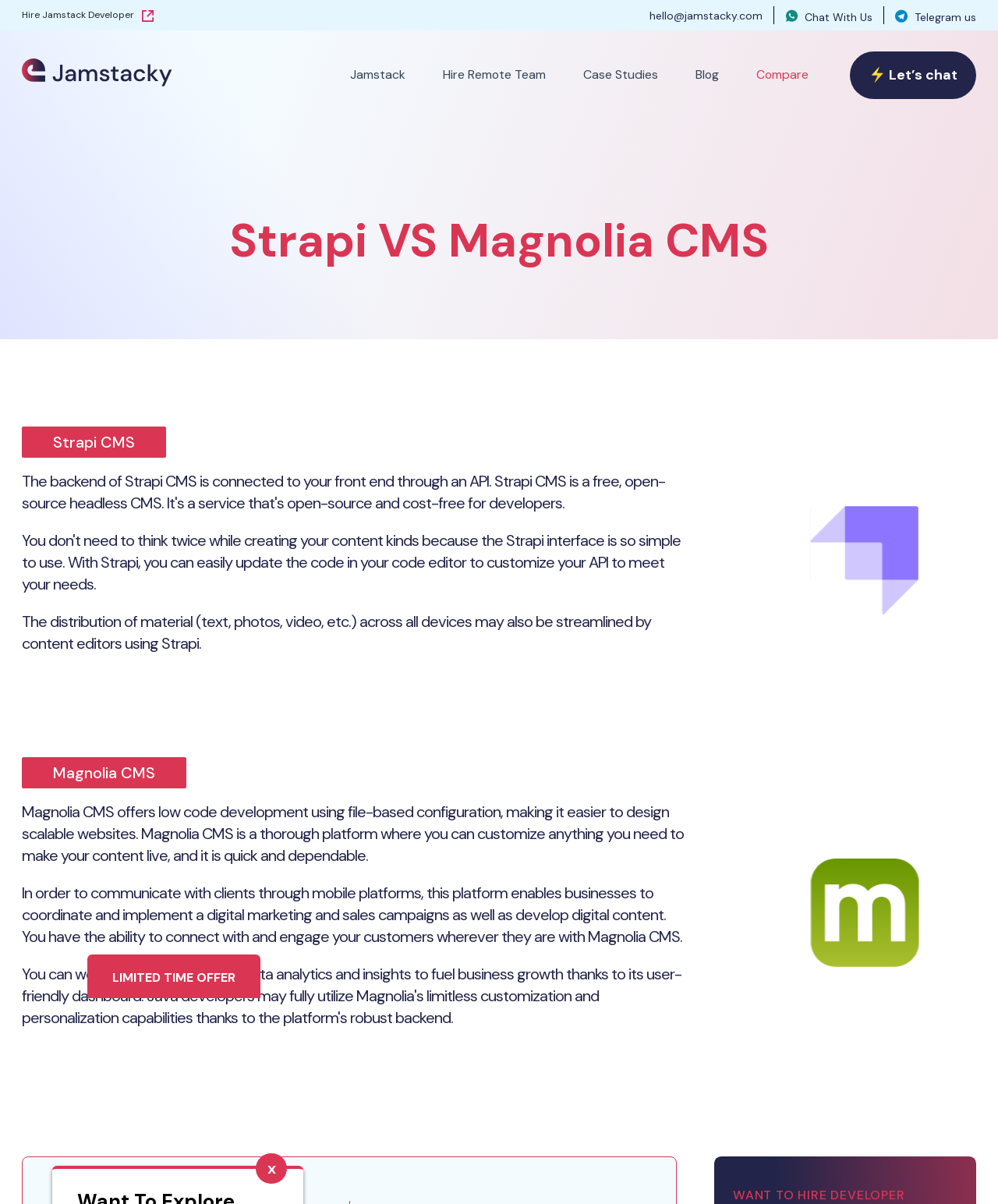Please give the bounding box coordinates of the area that should be clicked to fulfill the following instruction: "Check the 'LIMITED TIME OFFER'". The coordinates should be in the format of four float numbers from 0 to 1, i.e., [left, top, right, bottom].

[0.088, 0.793, 0.261, 0.829]